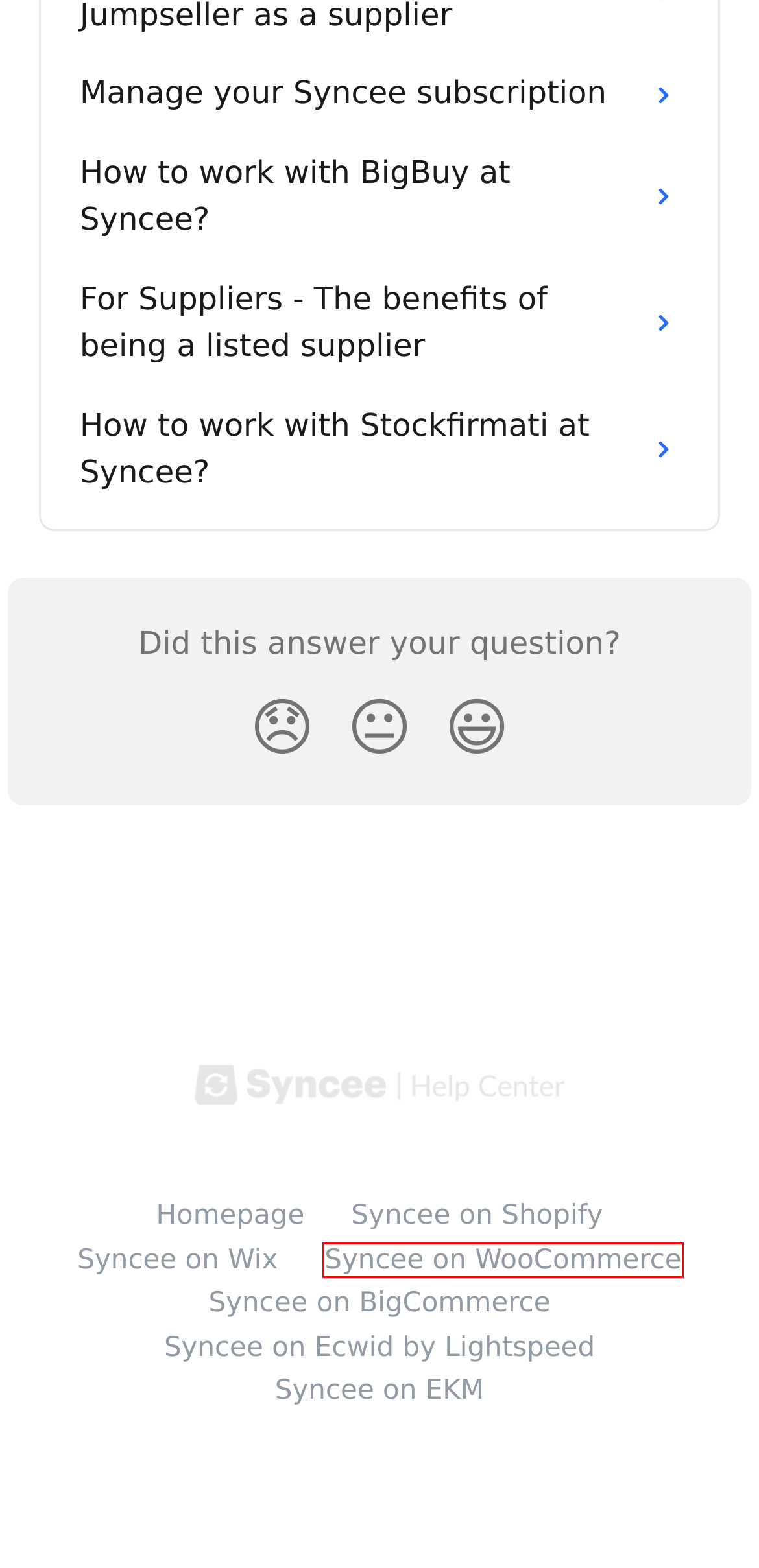A screenshot of a webpage is given, marked with a red bounding box around a UI element. Please select the most appropriate webpage description that fits the new page after clicking the highlighted element. Here are the candidates:
A. Syncee - Global Dropshipping & Wholesale
B. For Suppliers - How to Connect Jumpseller as a supplier | Syncee Help Center
C. Syncee - Global Dropshipping | Wix App Market | Wix.com
D. How to work with Stockfirmati at Syncee? | Syncee Help Center
E. How to work with BigBuy at Syncee? | Syncee Help Center
F. Syncee Global Dropshipping Integrations | BigCommerce
G. Syncee ‑ Global Dropshipping - Syncee - Global Dropshipping | Shopify App Store
H. Syncee – Global Dropshipping – WordPress plugin | WordPress.org

H